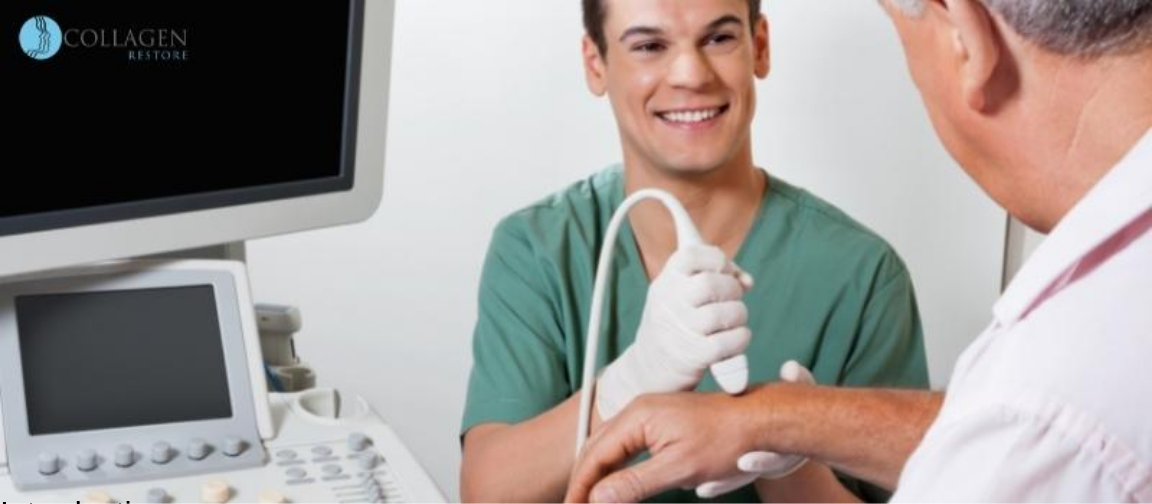What is the device on the table used for? Using the information from the screenshot, answer with a single word or phrase.

examining the patient's arm